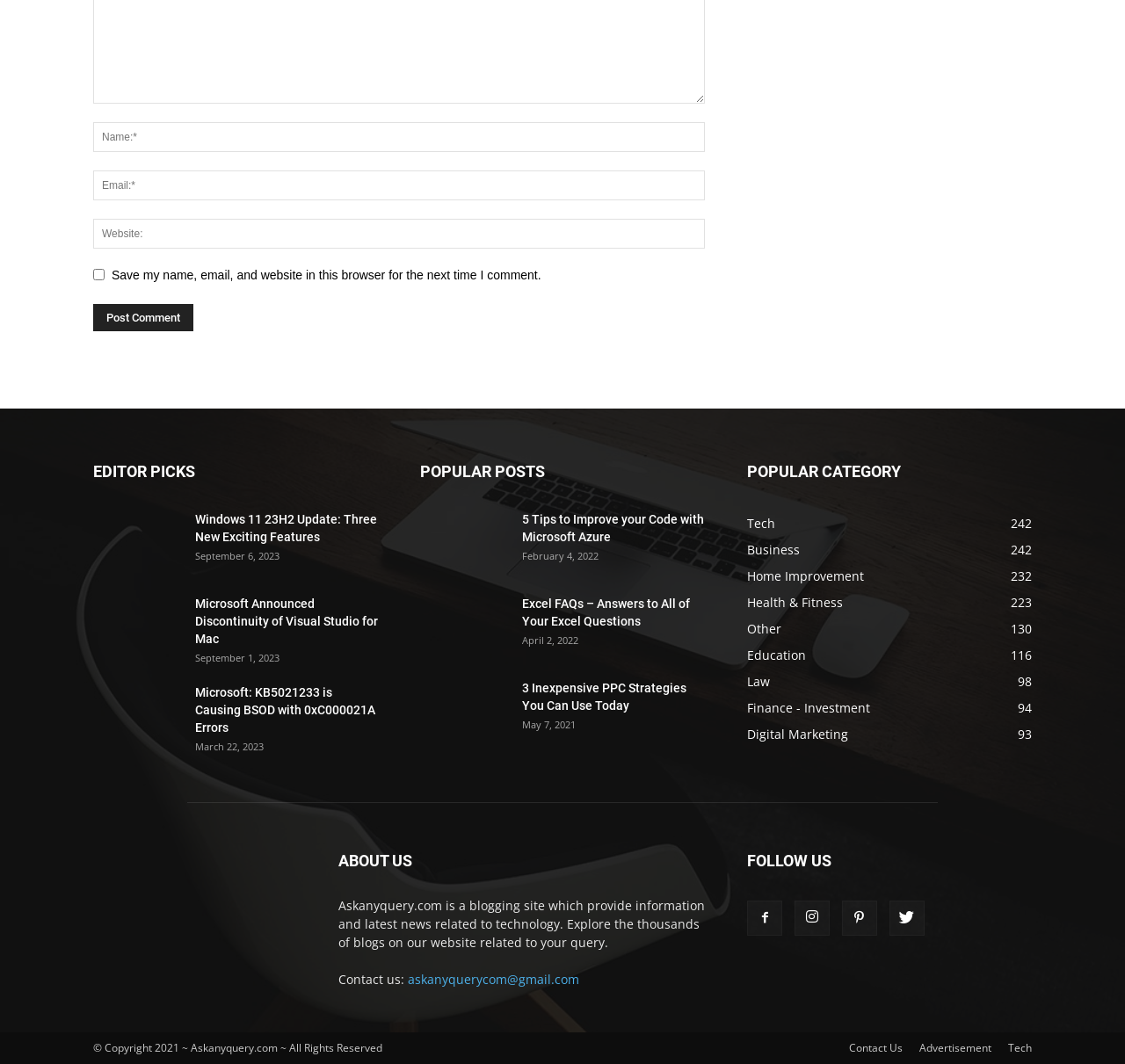Find and specify the bounding box coordinates that correspond to the clickable region for the instruction: "Post a comment".

[0.083, 0.285, 0.172, 0.311]